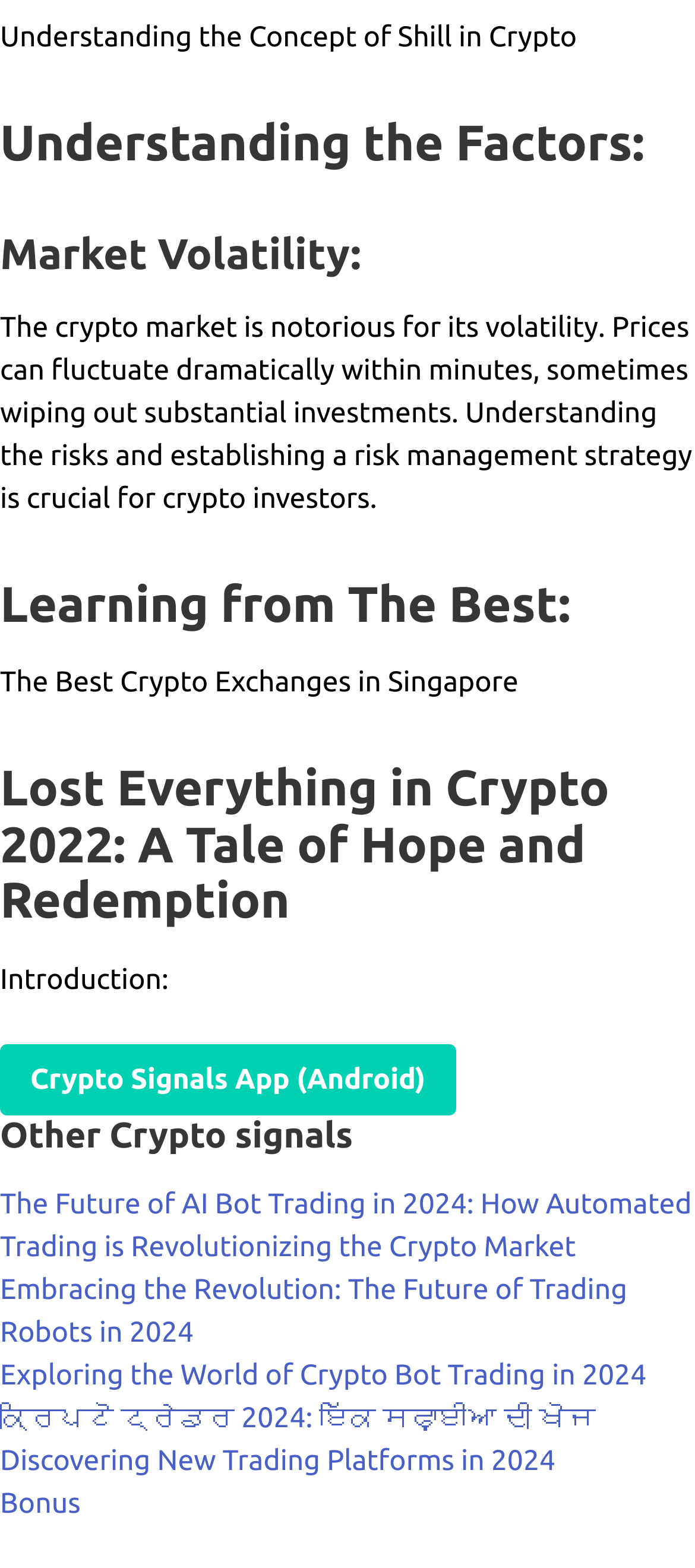Given the webpage screenshot, identify the bounding box of the UI element that matches this description: "Crypto Signals App (Android)".

[0.0, 0.666, 0.656, 0.711]